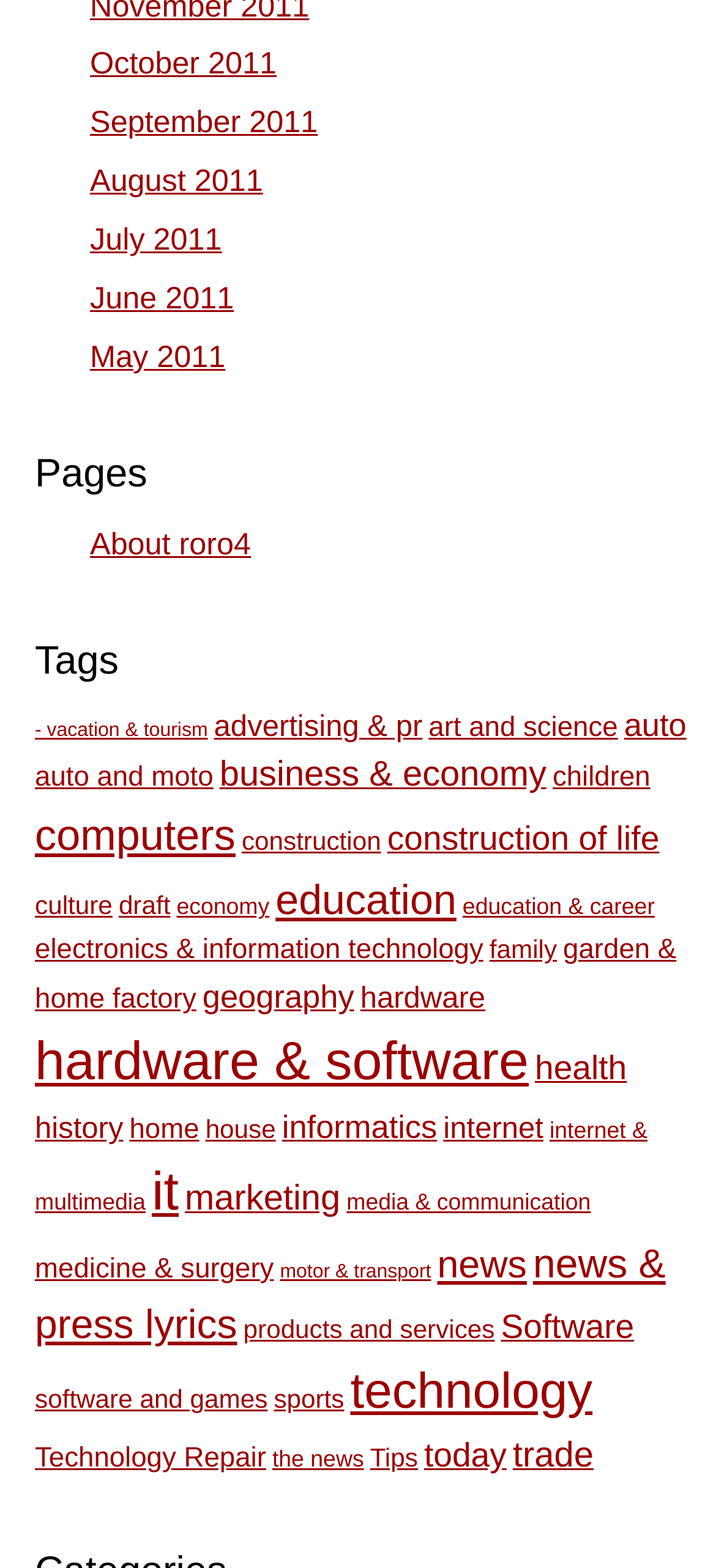Please specify the bounding box coordinates of the clickable region to carry out the following instruction: "View posts from October 2011". The coordinates should be four float numbers between 0 and 1, in the format [left, top, right, bottom].

[0.126, 0.03, 0.386, 0.052]